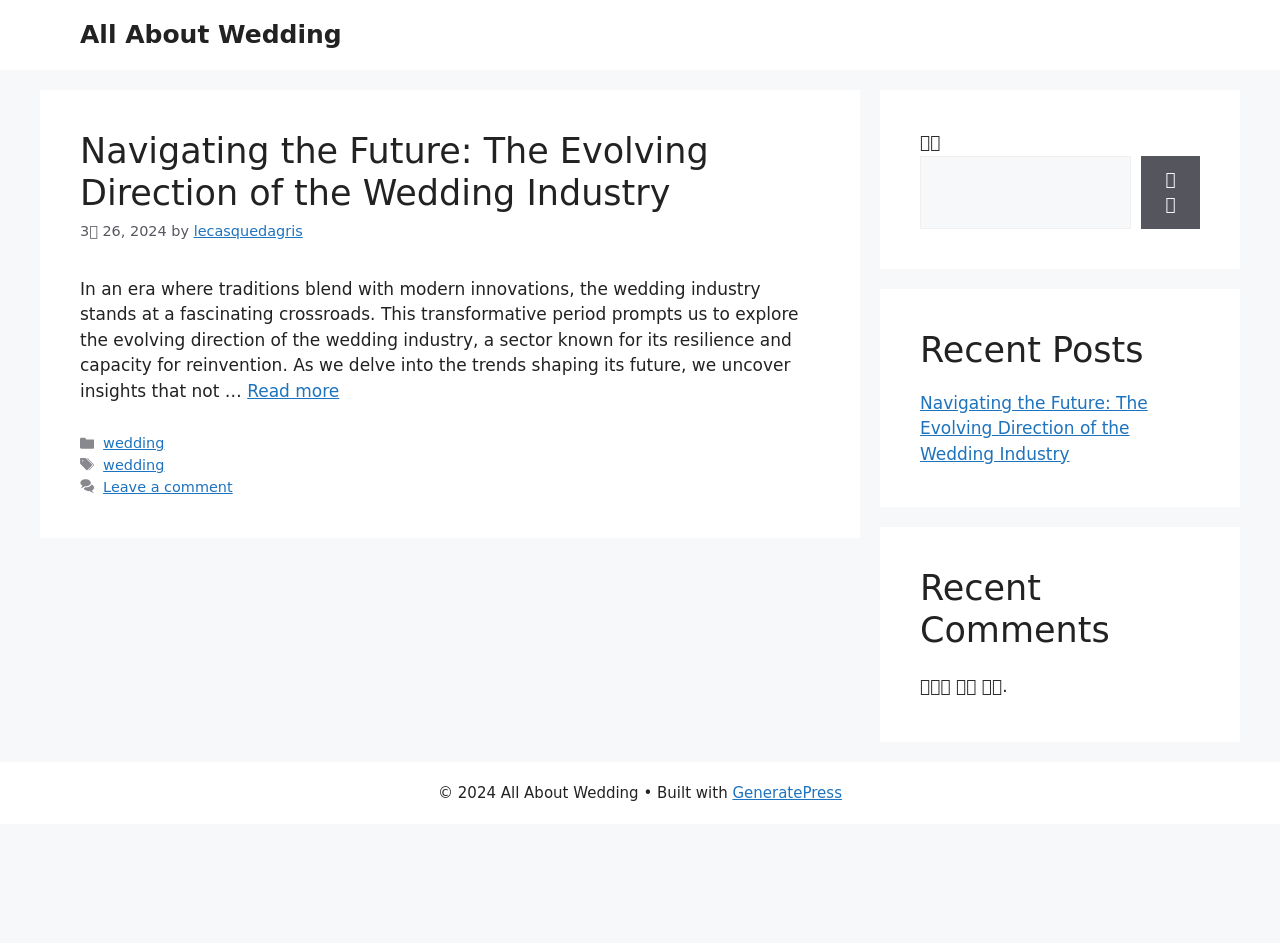Predict the bounding box of the UI element based on the description: "GeneratePress". The coordinates should be four float numbers between 0 and 1, formatted as [left, top, right, bottom].

[0.572, 0.831, 0.658, 0.85]